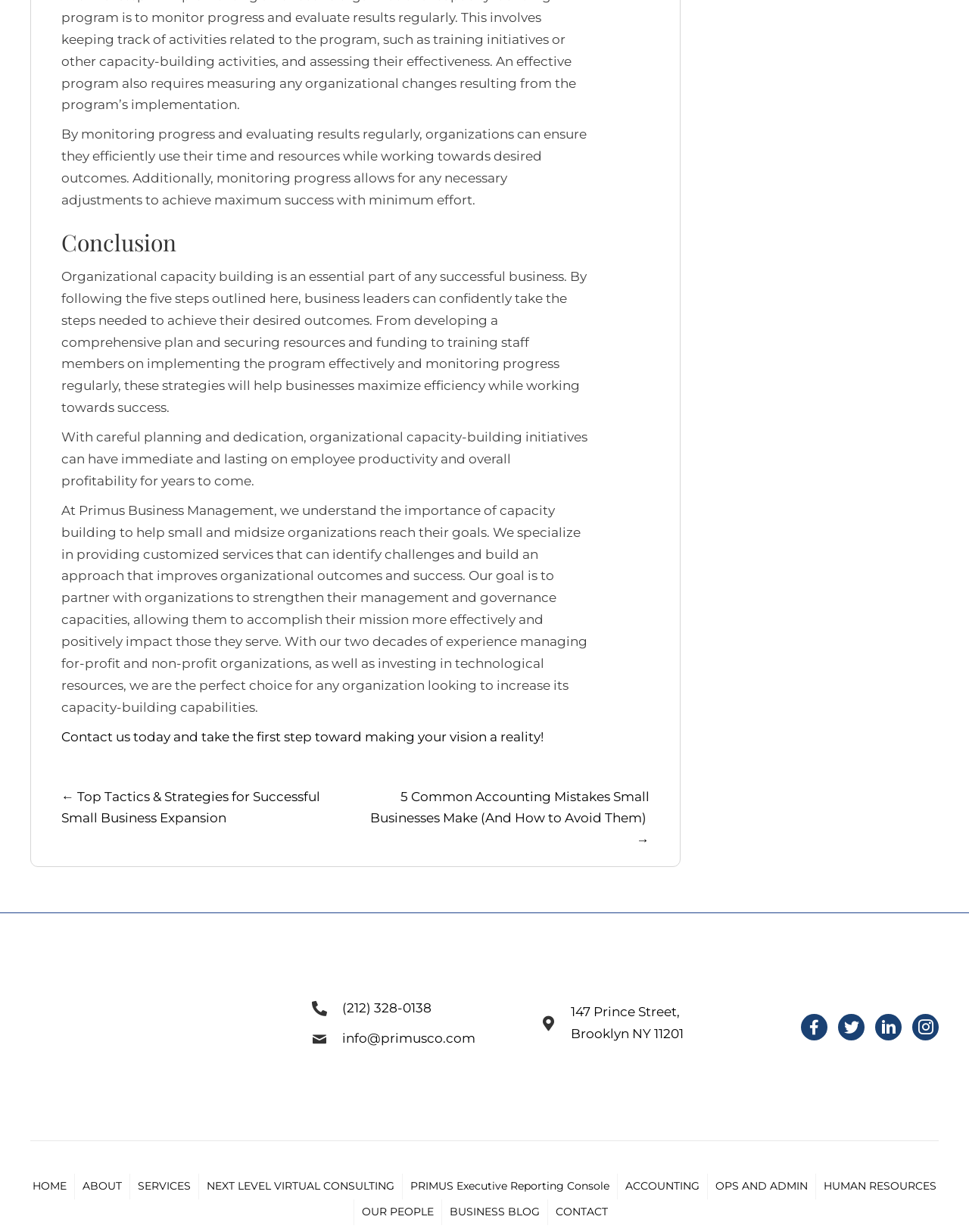Given the element description: "PRIMUS Executive Reporting Console", predict the bounding box coordinates of this UI element. The coordinates must be four float numbers between 0 and 1, given as [left, top, right, bottom].

[0.416, 0.953, 0.637, 0.974]